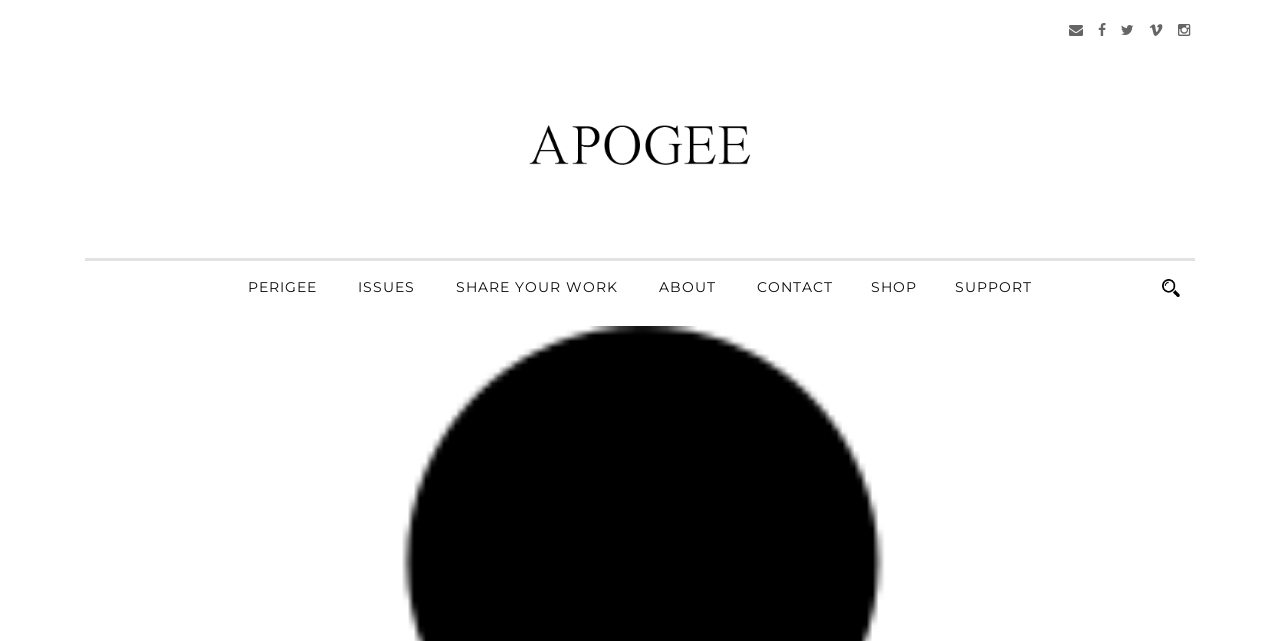Write an exhaustive caption that covers the webpage's main aspects.

The webpage appears to be a literary journal or publication website, specifically featuring a work titled "There Are No Free Lunches" by Kavita Das. 

At the top right corner, there are five social media links, represented by icons, aligned horizontally. Below these icons, there is a prominent link with no text, possibly a logo or a button. 

On the left side of the page, there are several navigation links, including "PERIGEE", "ISSUES", "CONTACT", "SHOP", and "SUPPORT", arranged vertically. 

In the middle of the page, there are two static text elements, "SHARE YOUR WORK" and "ABOUT", positioned side by side. 

Near the top right corner, there is a small image, possibly a logo or an icon. 

The webpage seems to be focused on showcasing literary works, with a prominent display of the featured story and easy access to other sections of the journal.